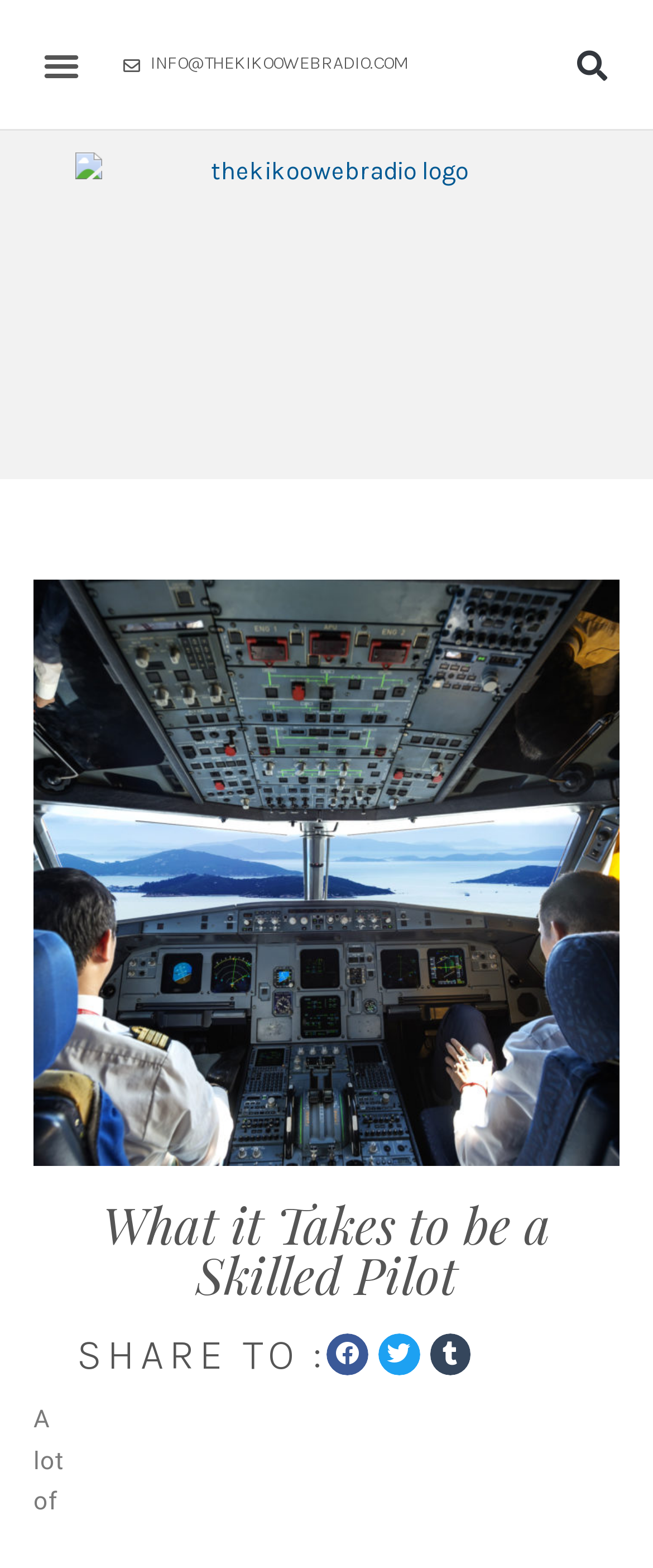Please answer the following question using a single word or phrase: 
How many social media platforms can you share the content to?

3